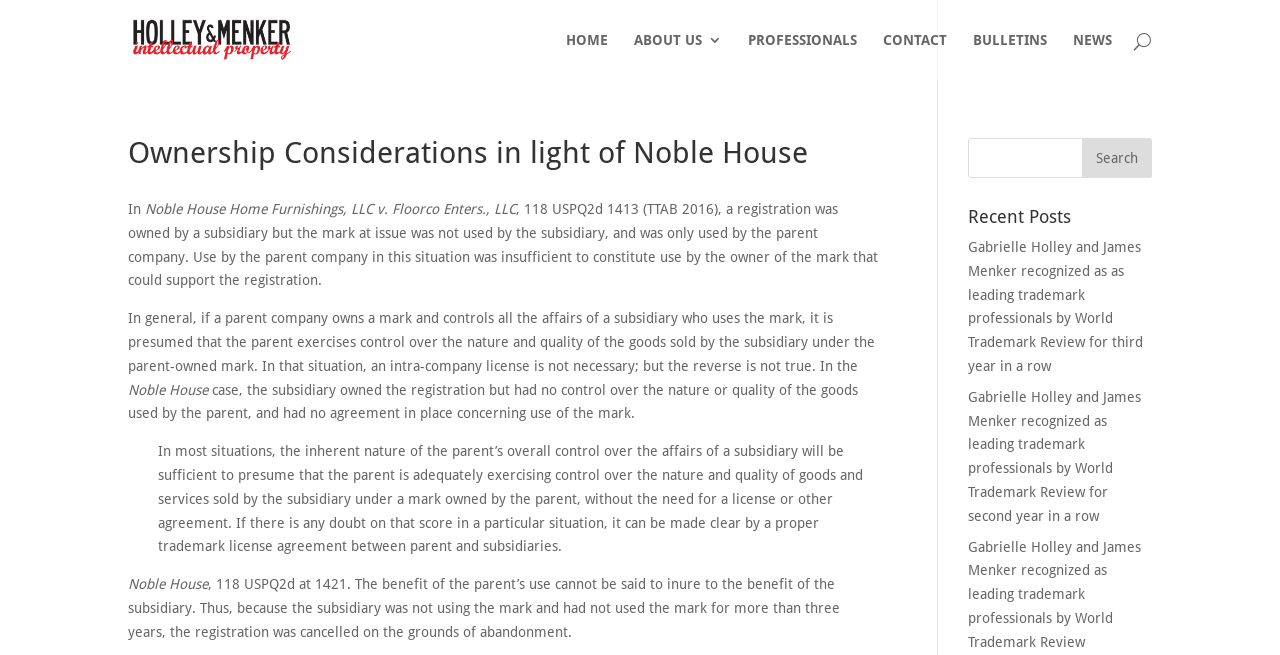Specify the bounding box coordinates of the region I need to click to perform the following instruction: "Contact Holley & Menker". The coordinates must be four float numbers in the range of 0 to 1, i.e., [left, top, right, bottom].

[0.69, 0.05, 0.74, 0.122]